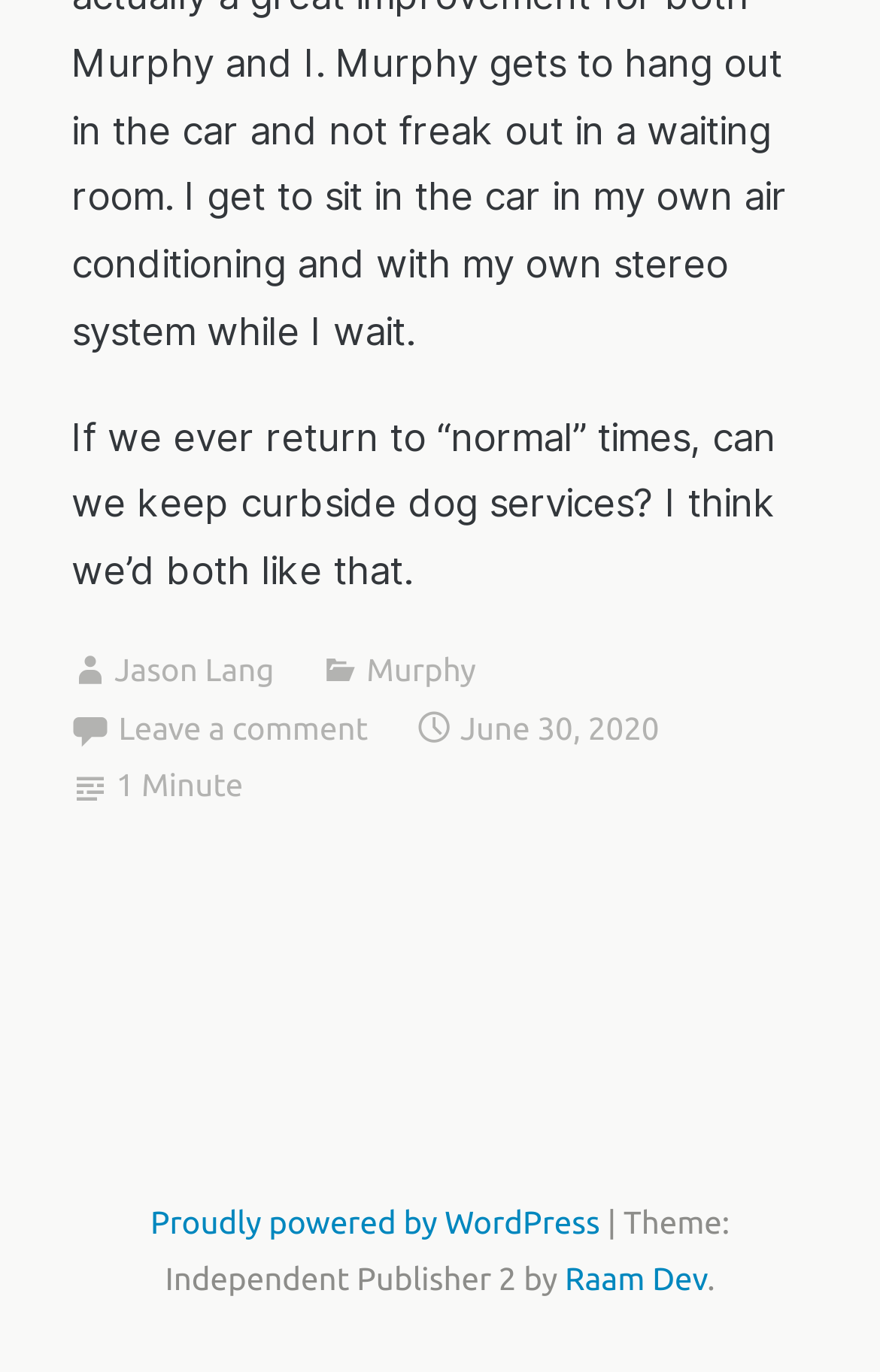When was this article published?
Answer the question based on the image using a single word or a brief phrase.

June 30, 2020